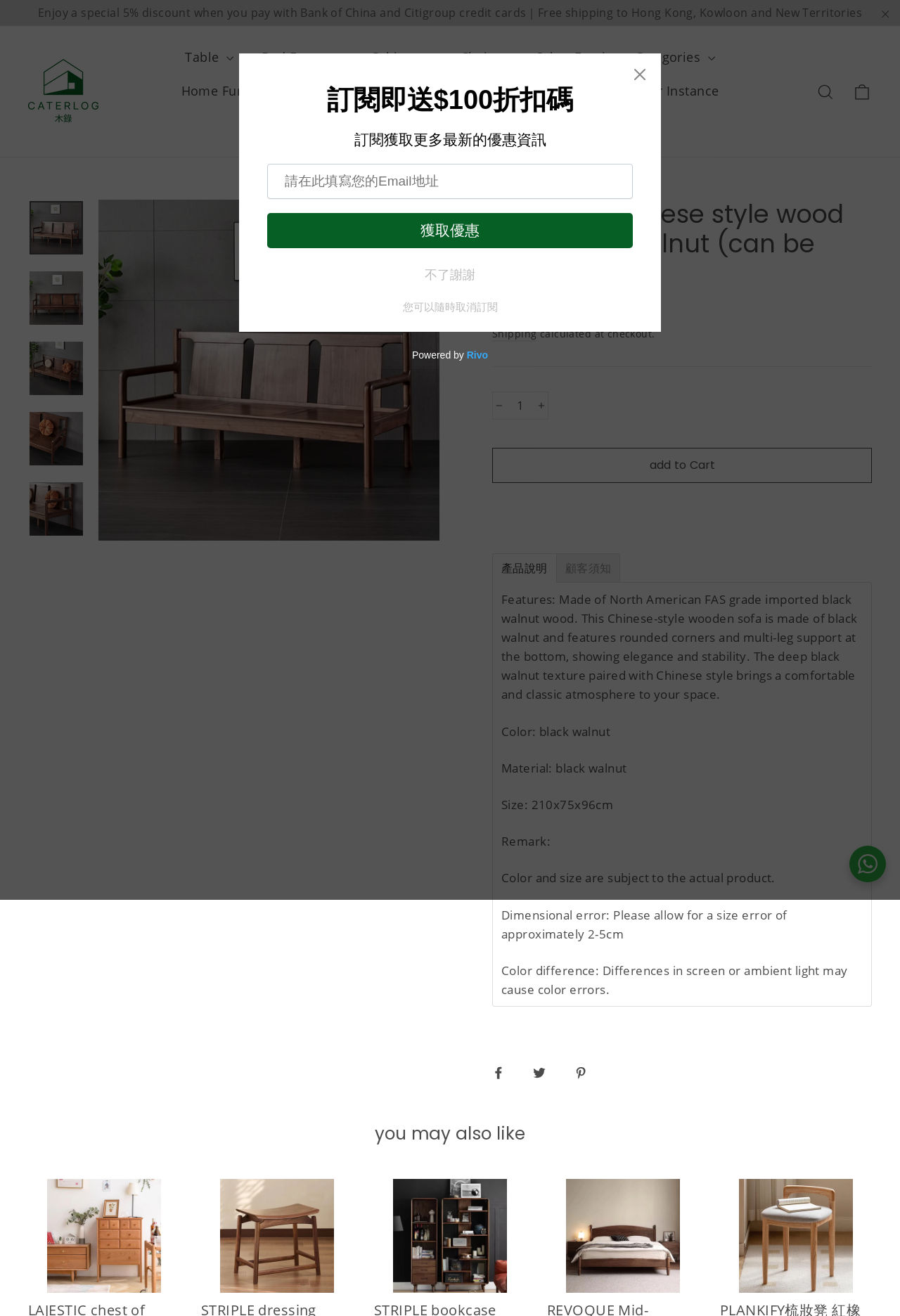Find the bounding box coordinates of the element to click in order to complete the given instruction: "View product description."

[0.547, 0.442, 0.969, 0.765]